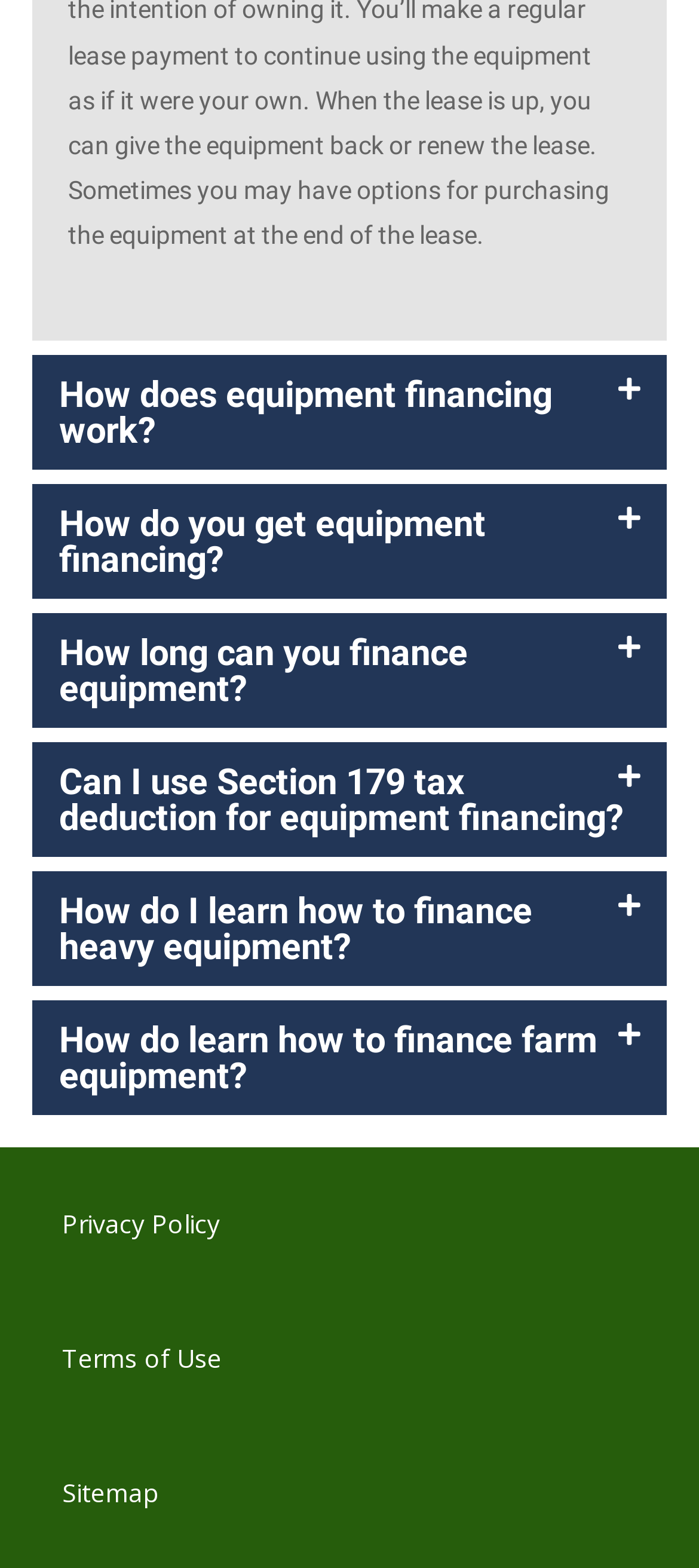What is the purpose of the buttons on the page?
Provide a thorough and detailed answer to the question.

The purpose of the buttons on the page is to expand content, which is indicated by the 'expanded: False' property of the button elements and their corresponding generic elements with the question texts.